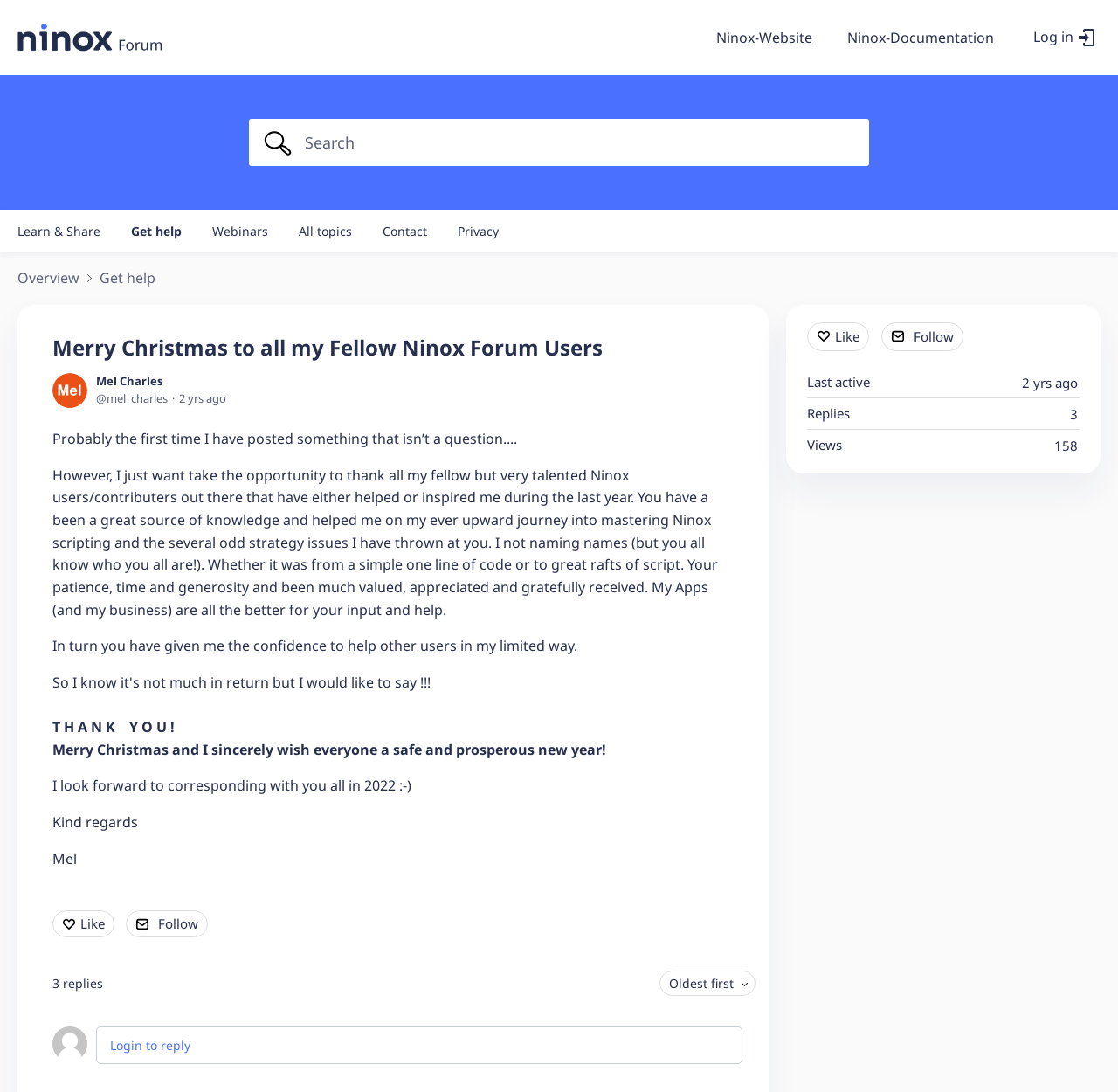Who is the author of this post? Look at the image and give a one-word or short phrase answer.

Mel Charles